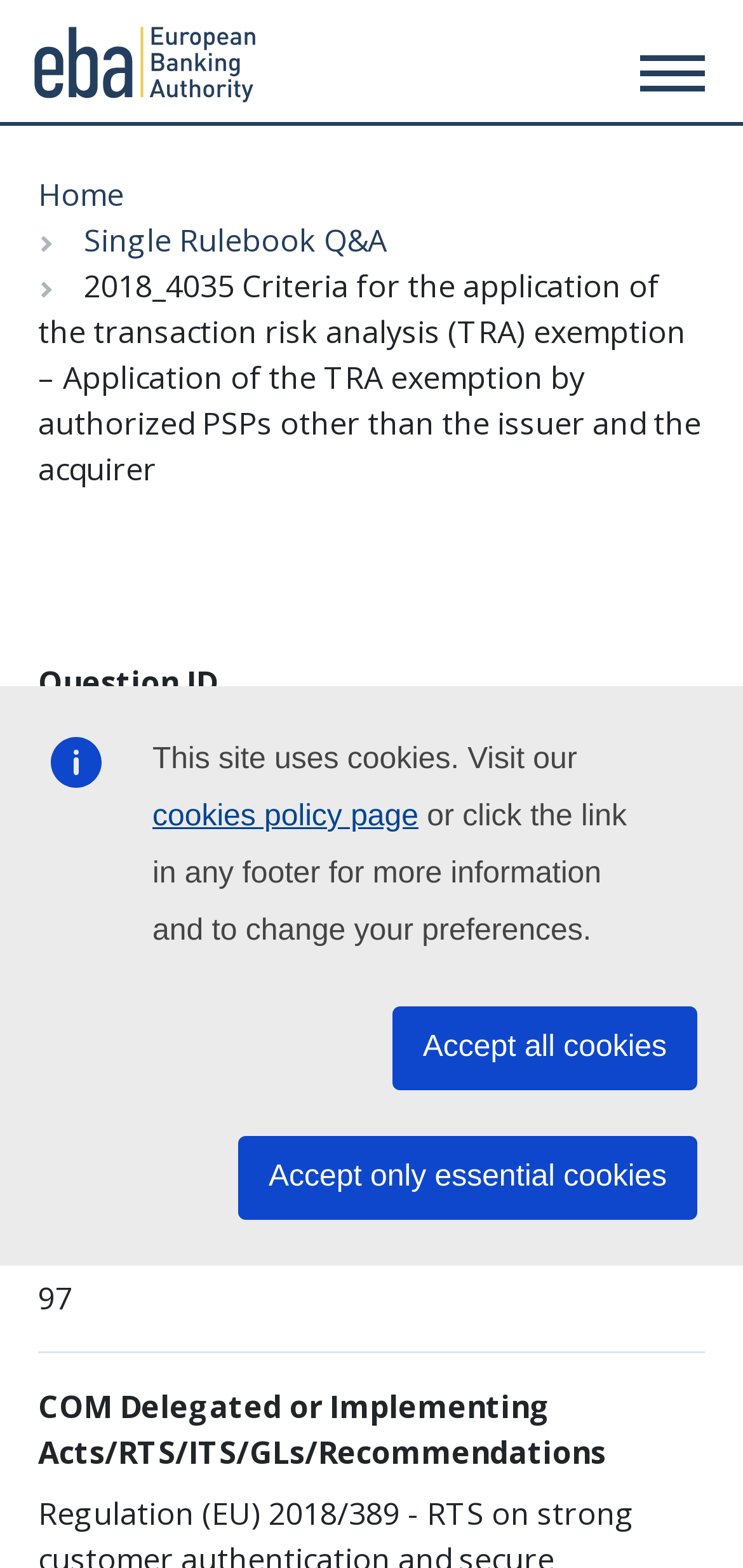Identify the bounding box of the UI component described as: "Menu".

[0.846, 0.022, 0.949, 0.071]